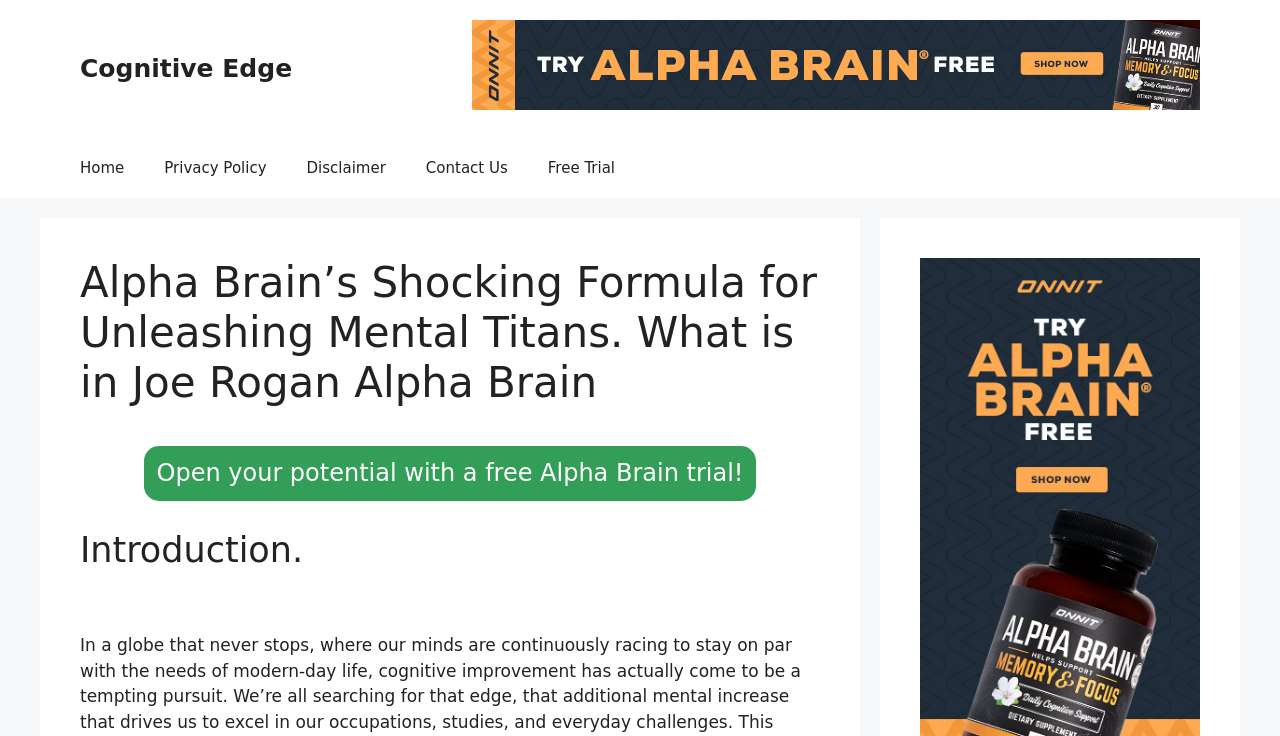Based on the element description, predict the bounding box coordinates (top-left x, top-left y, bottom-right x, bottom-right y) for the UI element in the screenshot: name="search" value="Search"

None